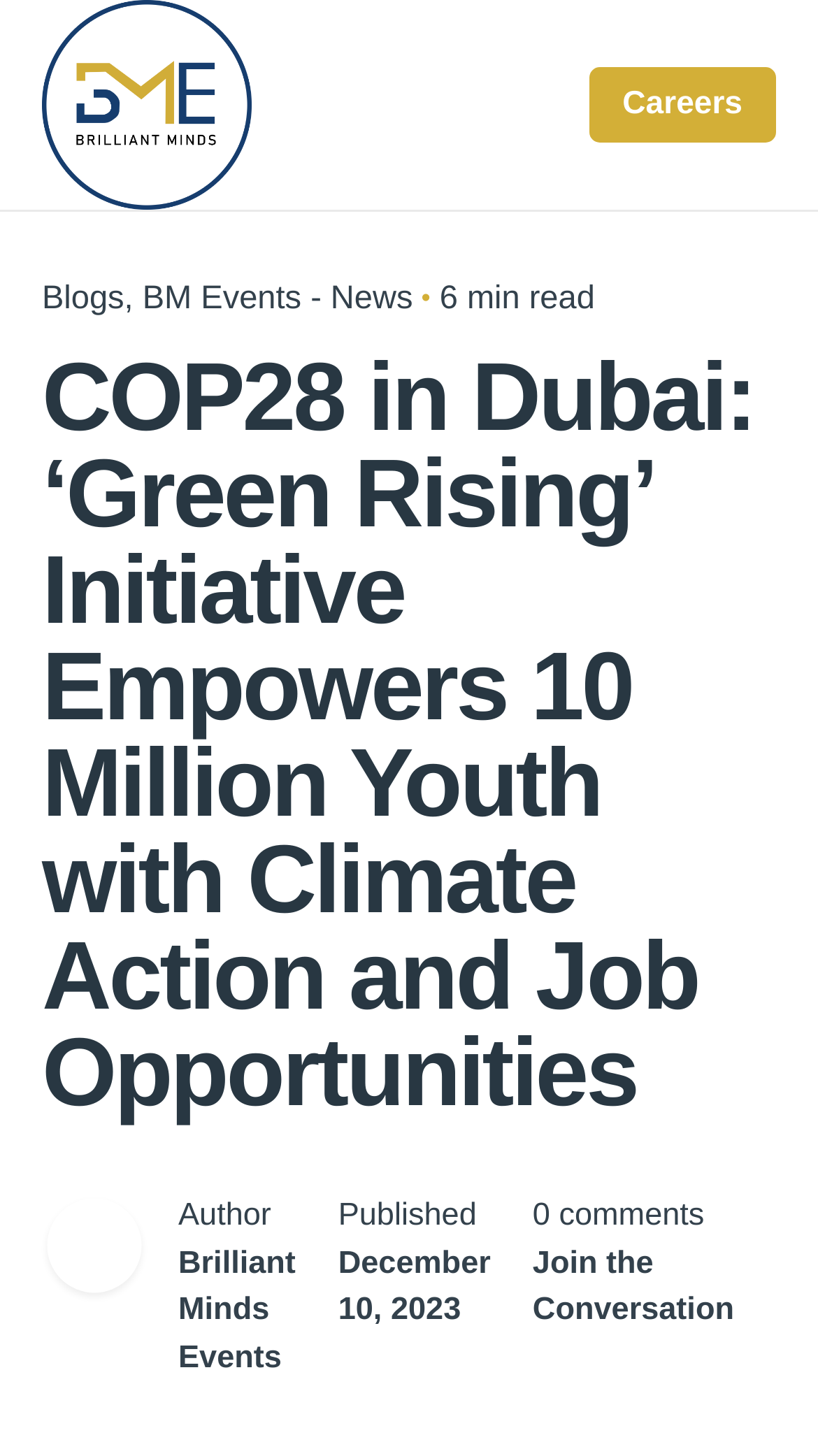Please answer the following question as detailed as possible based on the image: 
How many comments are there on the article?

I found the answer by looking at the StaticText element with the text '0 comments' near the bottom of the page, which indicates the number of comments on the article.